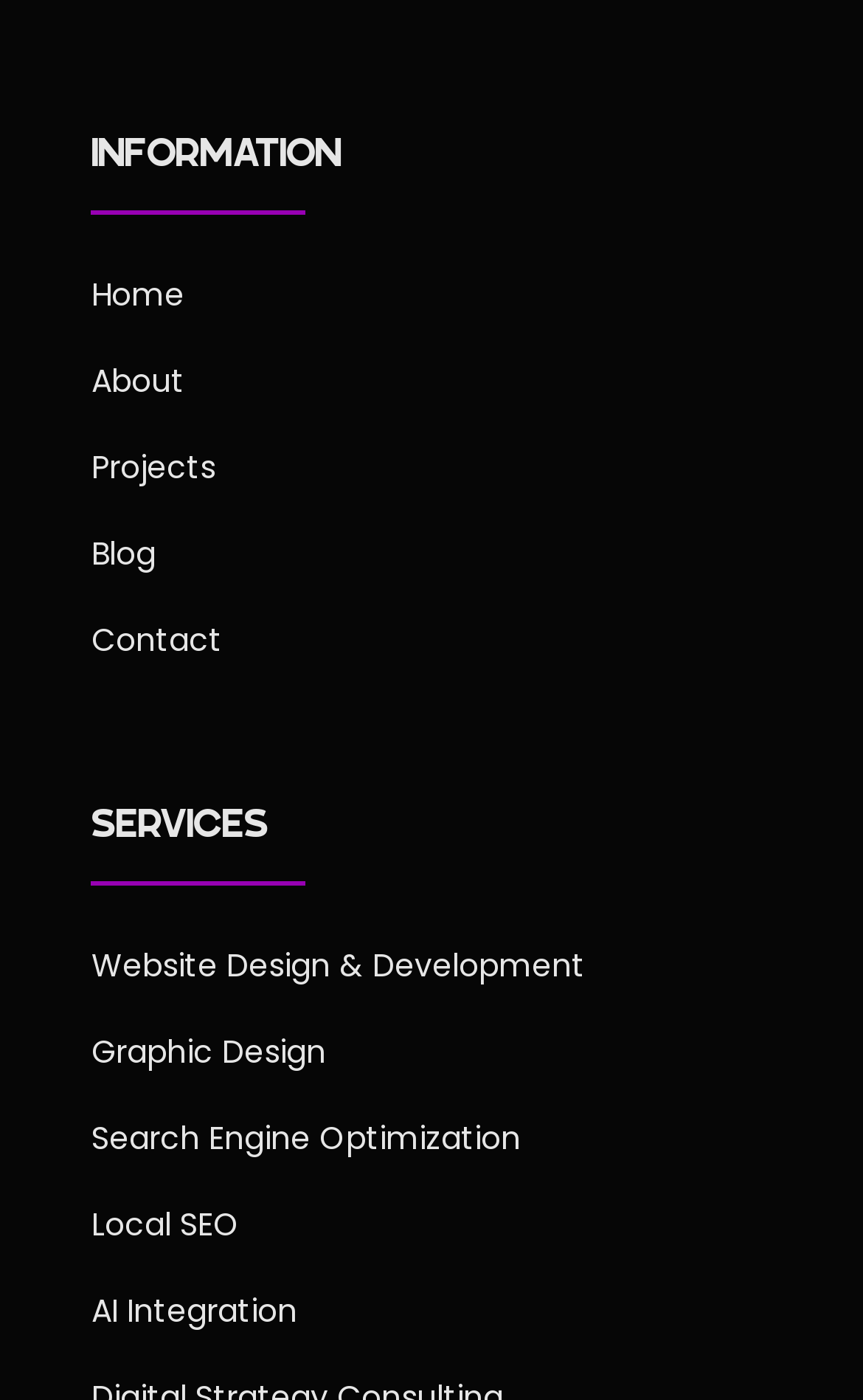Find the bounding box coordinates of the clickable element required to execute the following instruction: "go to home page". Provide the coordinates as four float numbers between 0 and 1, i.e., [left, top, right, bottom].

[0.106, 0.385, 0.214, 0.416]